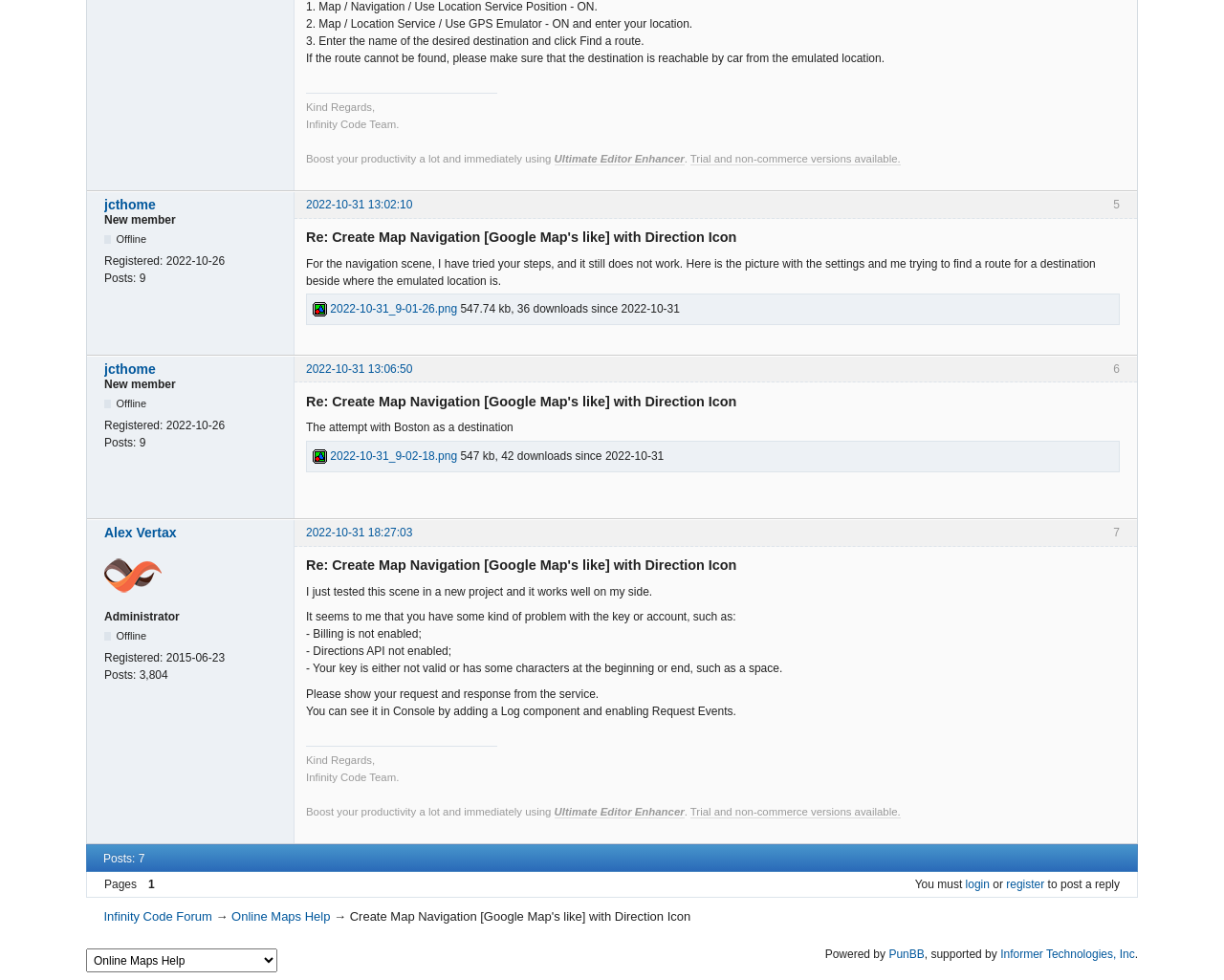Who is the administrator of the forum?
Using the image provided, answer with just one word or phrase.

Alex Vertax